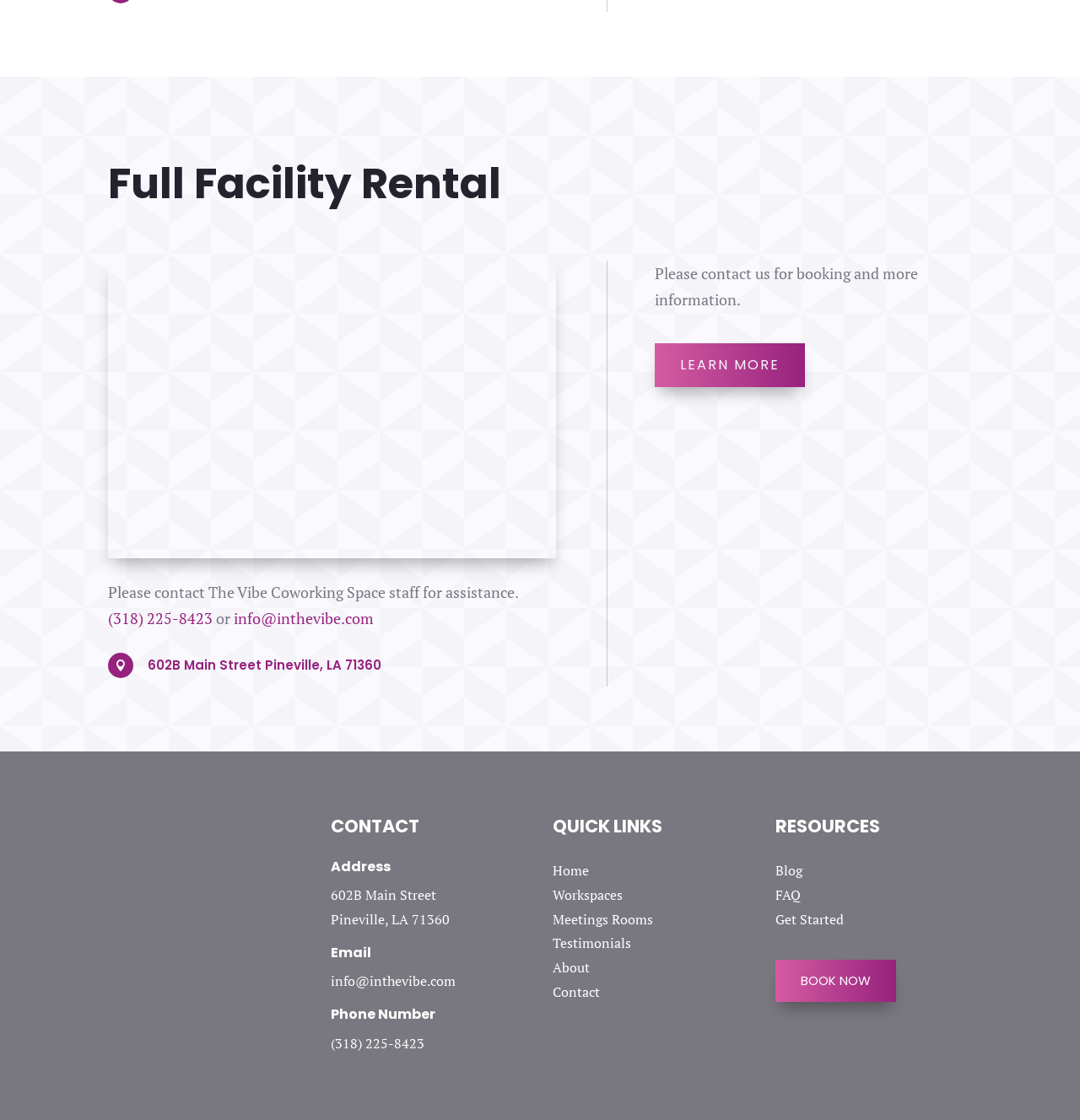Could you determine the bounding box coordinates of the clickable element to complete the instruction: "Book now through the 'BOOK NOW' link"? Provide the coordinates as four float numbers between 0 and 1, i.e., [left, top, right, bottom].

[0.718, 0.857, 0.83, 0.894]